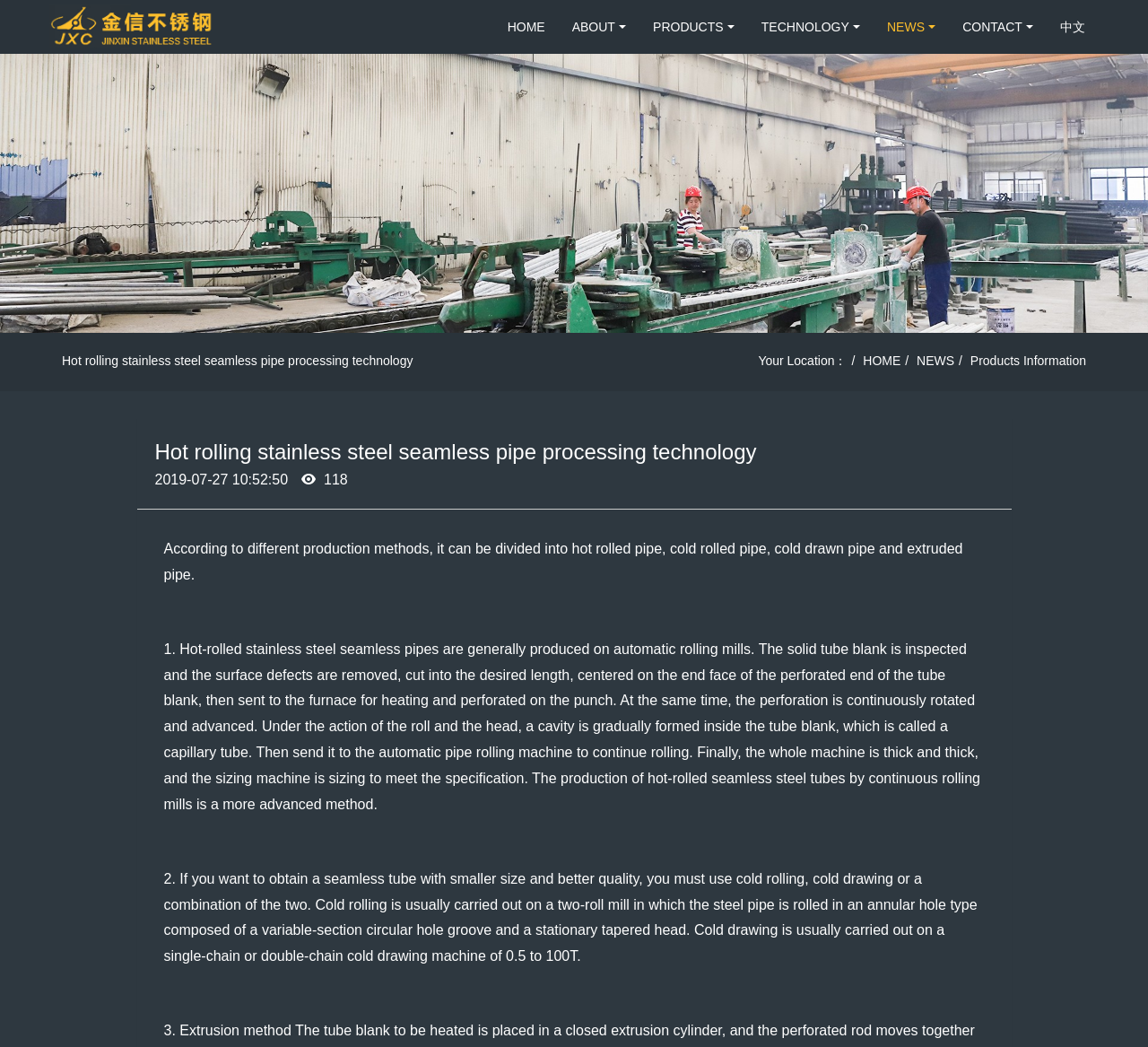Identify the bounding box coordinates of the element to click to follow this instruction: 'View products information'. Ensure the coordinates are four float values between 0 and 1, provided as [left, top, right, bottom].

[0.845, 0.338, 0.946, 0.351]